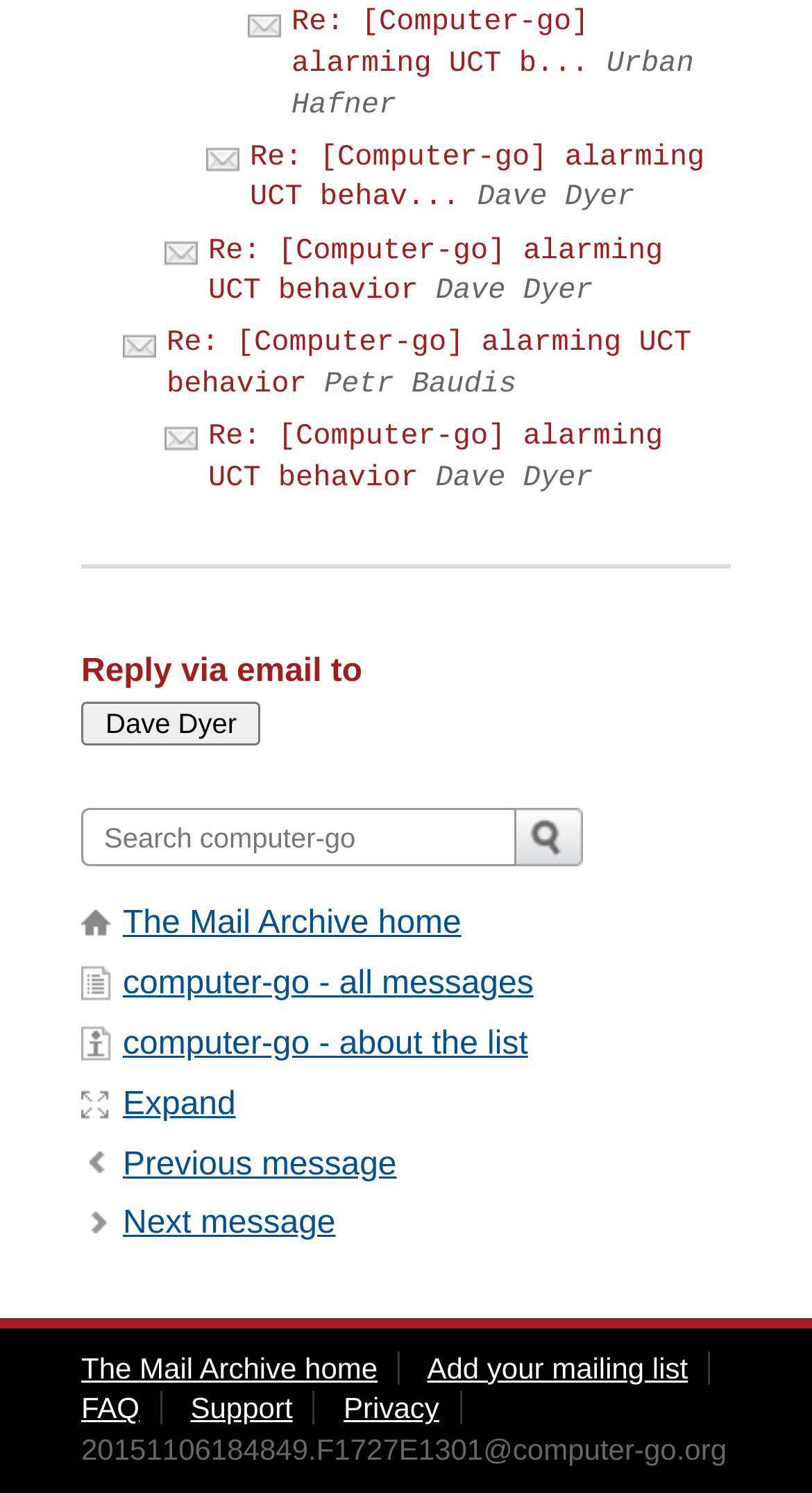Locate the bounding box coordinates of the segment that needs to be clicked to meet this instruction: "Check the FAQ".

[0.1, 0.932, 0.172, 0.955]